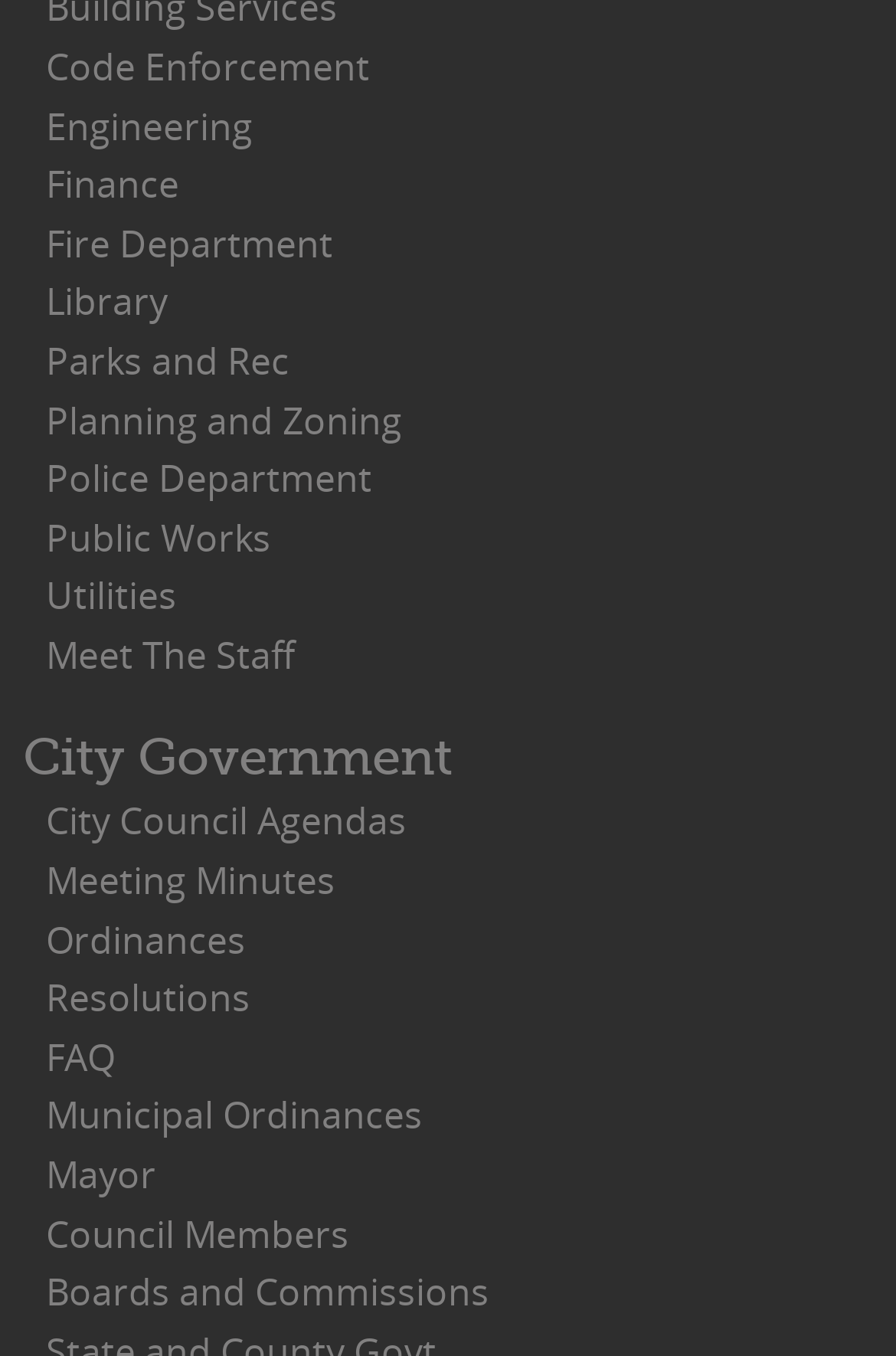Highlight the bounding box coordinates of the element that should be clicked to carry out the following instruction: "Click on Home". The coordinates must be given as four float numbers ranging from 0 to 1, i.e., [left, top, right, bottom].

None